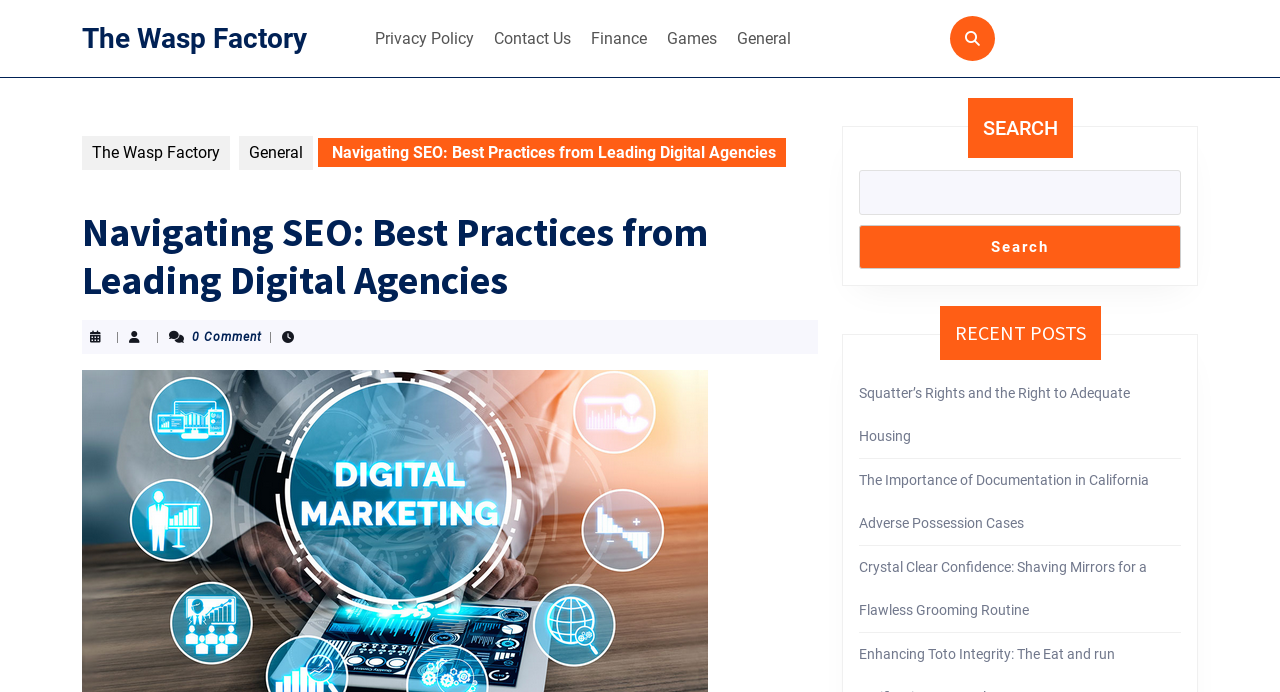Elaborate on the different components and information displayed on the webpage.

The webpage is about navigating SEO best practices from leading digital agencies, with a focus on The Wasp Factory. At the top left, there is a link to The Wasp Factory. Below it, there is a top menu navigation bar with five links: Privacy Policy, Contact Us, Finance, Games, and General. 

To the right of the top menu, there is a search icon, and below it, a link to The Wasp Factory and another link to General. The main title of the webpage, "Navigating SEO: Best Practices from Leading Digital Agencies", is displayed prominently in the middle of the page. 

Below the title, there are three vertical lines, with the text "0 Comment" in between the second and third lines. On the right side of the page, there is a complementary section that takes up about two-thirds of the page's width. Within this section, there is a search bar with a search button, and a heading that reads "RECENT POSTS". 

Under the "RECENT POSTS" heading, there are three links to recent posts, including "Squatter’s Rights and the Right to Adequate Housing", "The Importance of Documentation in California Adverse Possession Cases", and "Crystal Clear Confidence: Shaving Mirrors for a Flawless Grooming Routine".